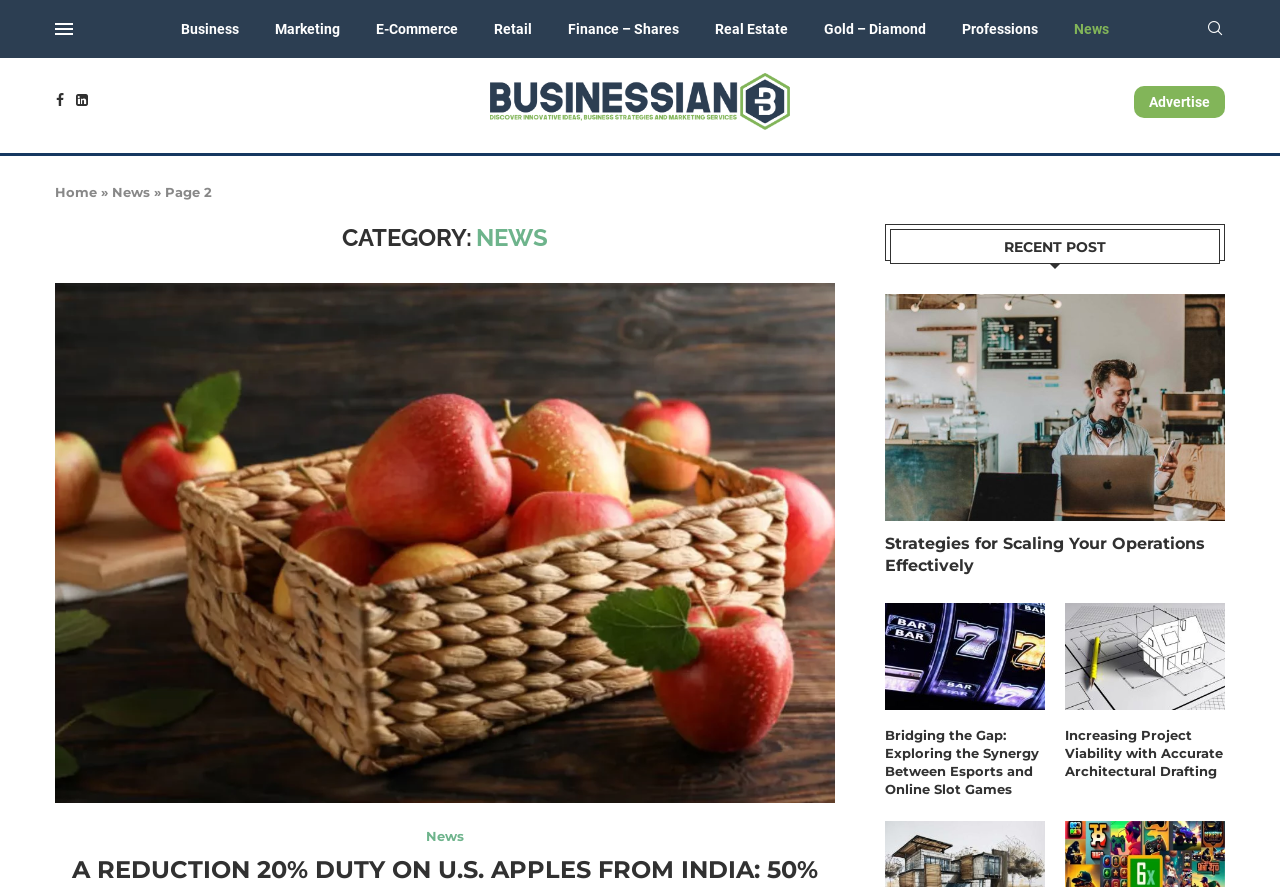Please identify the bounding box coordinates of the area that needs to be clicked to fulfill the following instruction: "Enter First Name."

None